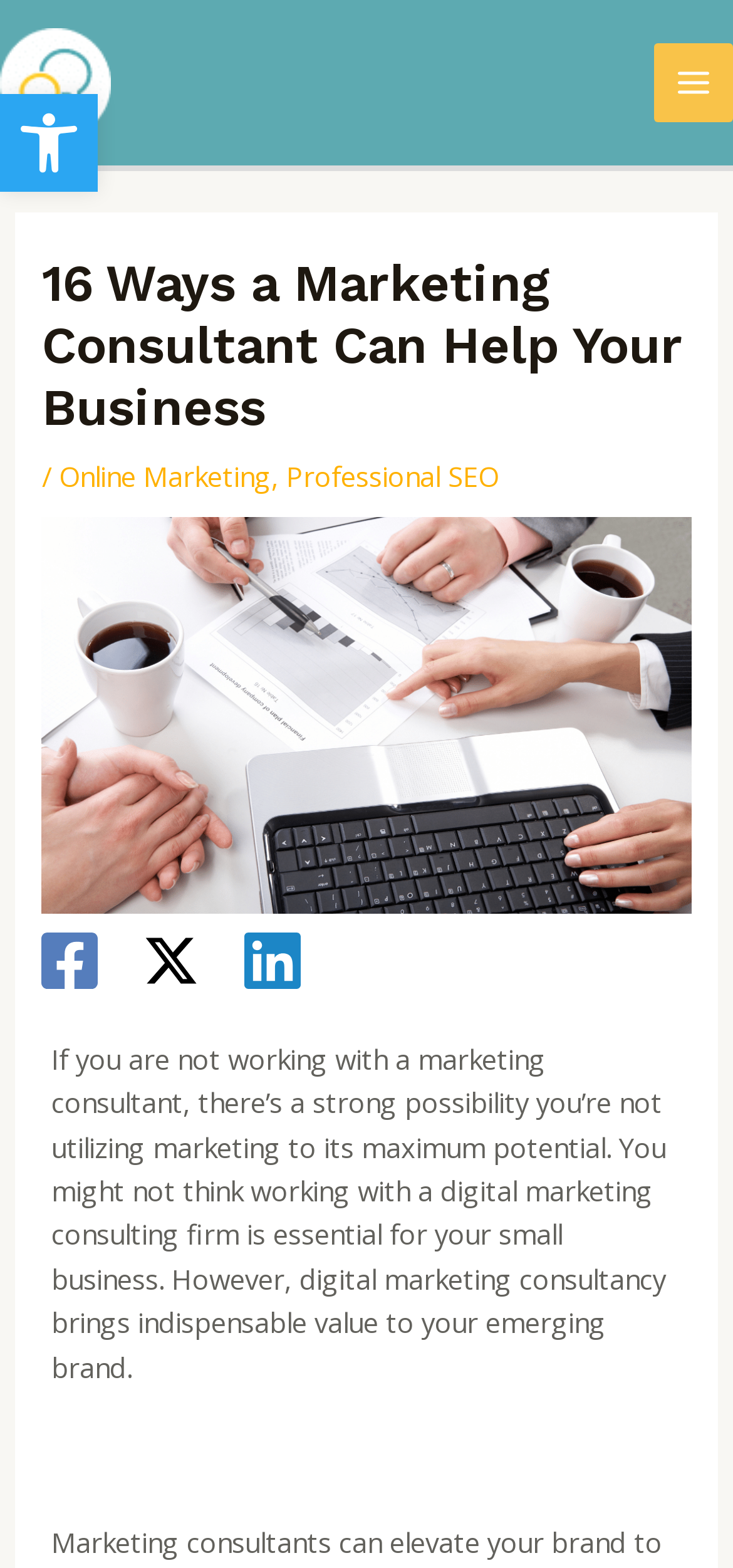Based on the provided description, "This Must Be Pop", find the bounding box of the corresponding UI element in the screenshot.

None